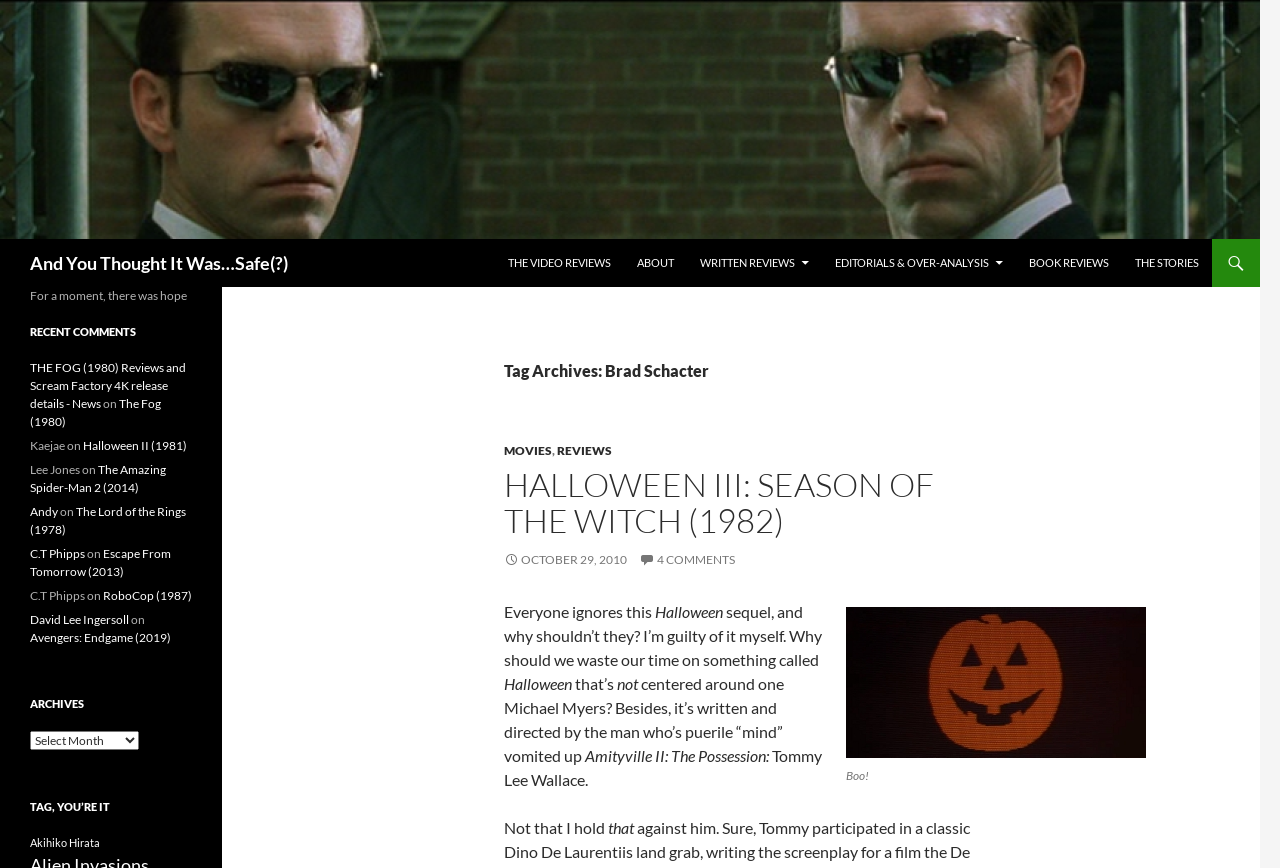How many tags are there in the 'TAG, YOU’RE IT' section?
From the image, provide a succinct answer in one word or a short phrase.

1